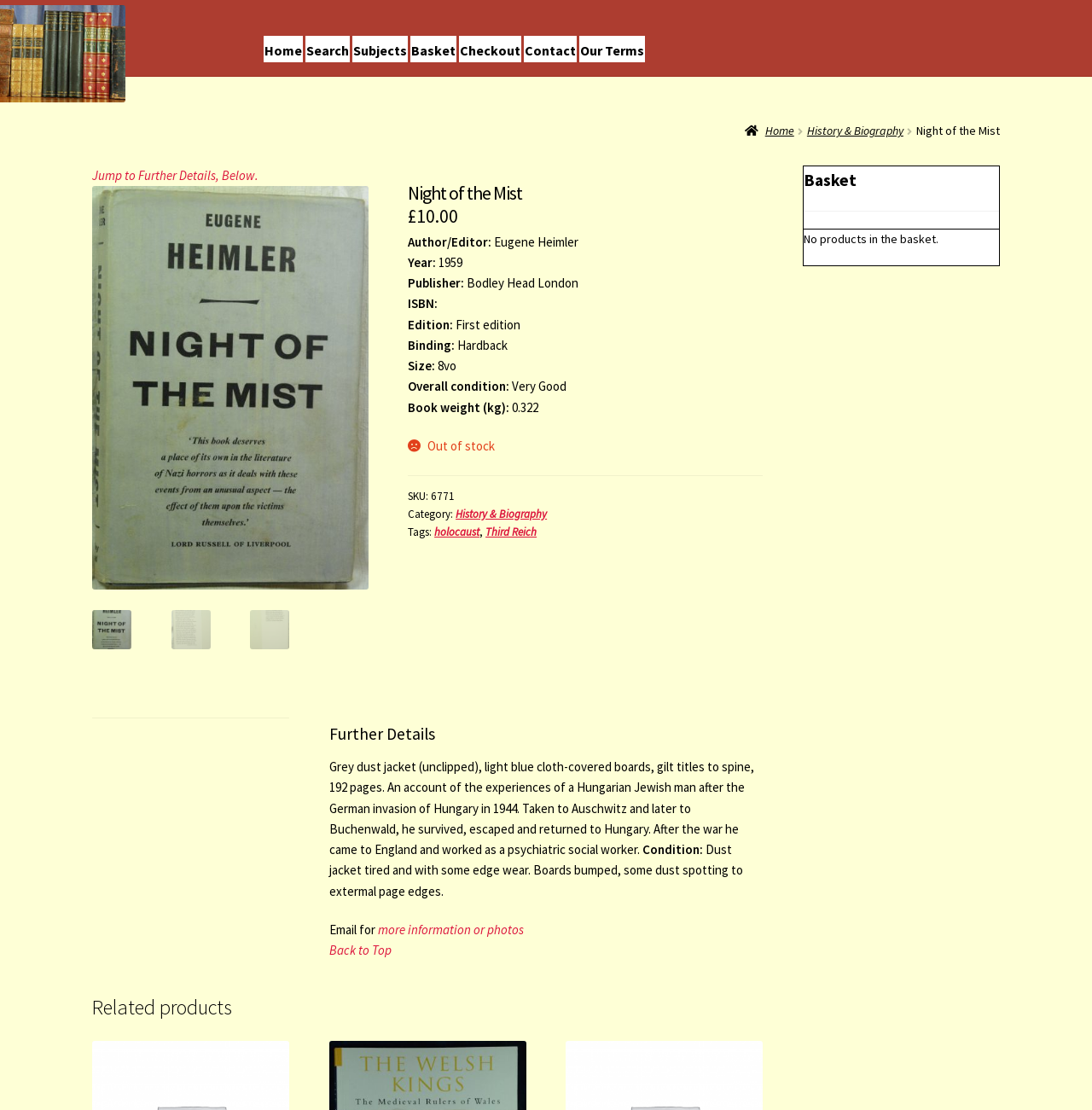Determine the bounding box coordinates for the area that needs to be clicked to fulfill this task: "Click on the 'Contact' link". The coordinates must be given as four float numbers between 0 and 1, i.e., [left, top, right, bottom].

[0.48, 0.033, 0.528, 0.056]